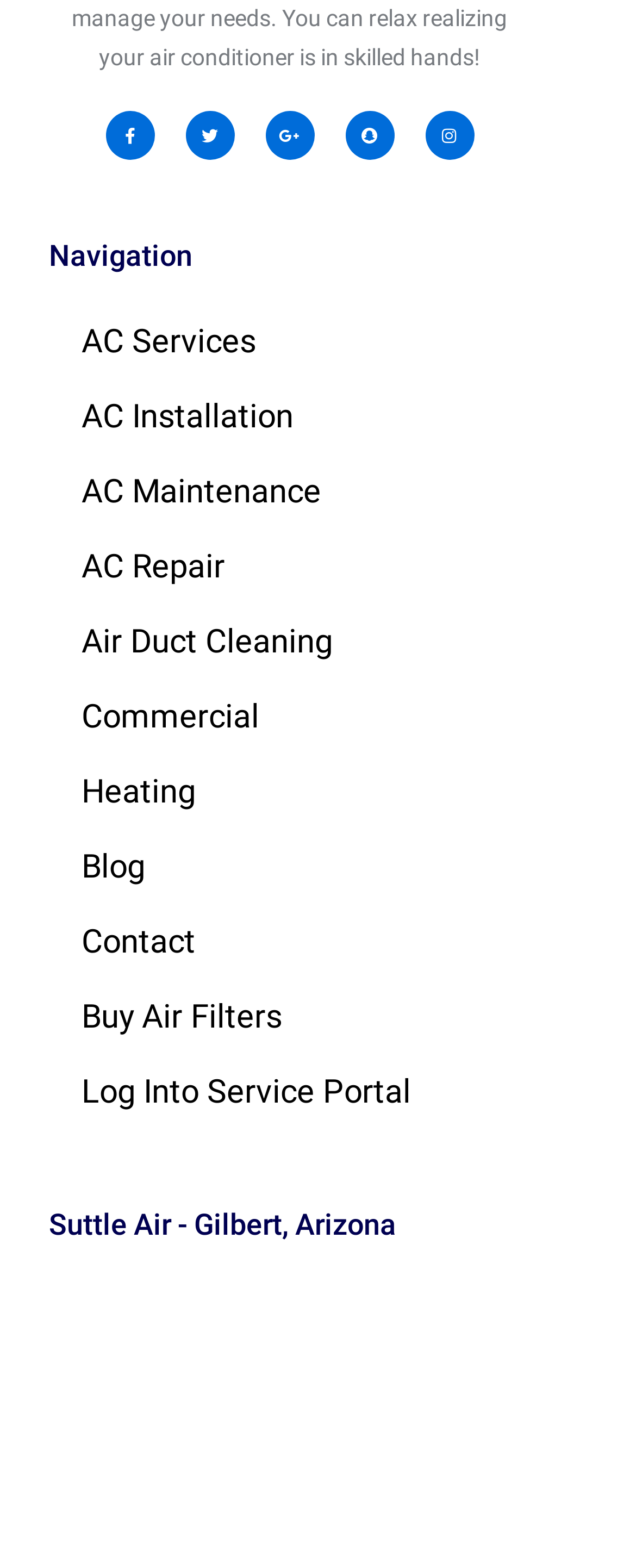Can you find the bounding box coordinates for the element that needs to be clicked to execute this instruction: "Read about AC Installation"? The coordinates should be given as four float numbers between 0 and 1, i.e., [left, top, right, bottom].

[0.077, 0.241, 0.923, 0.289]